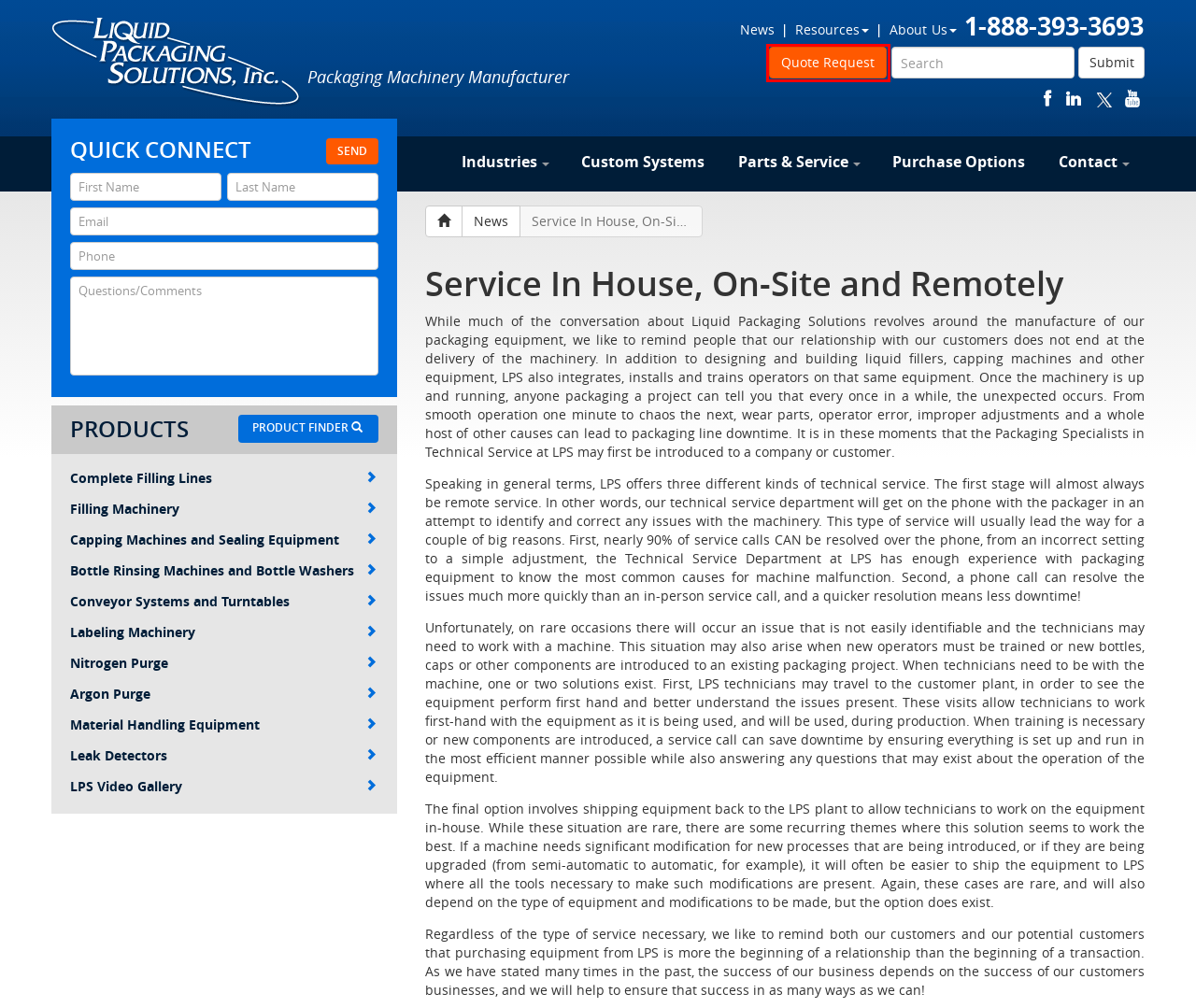Given a screenshot of a webpage with a red bounding box highlighting a UI element, determine which webpage description best matches the new webpage that appears after clicking the highlighted element. Here are the candidates:
A. LPS Video Gallery
B. News from Liquid Packaging Solutions page 0
C. Capping Machines and Sealing Equipment
D. Conveyor Systems and Turntables
E. Bottle Rinsing Machines and Bottle Washers
F. Filling Machinery
G. Quote Request -
H. Complete Filling Lines

G